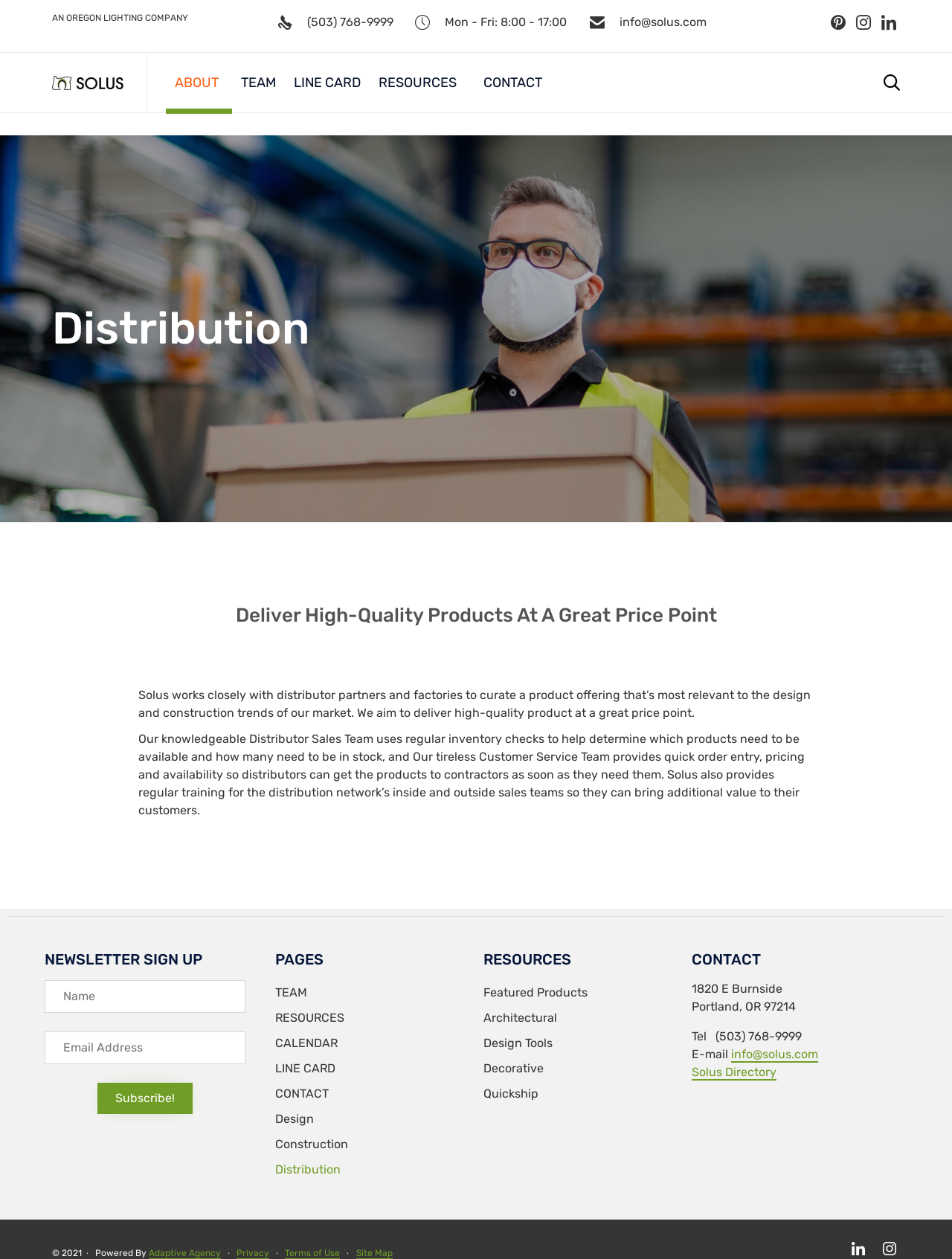What is the company name?
Respond to the question with a single word or phrase according to the image.

SOLUS INC.